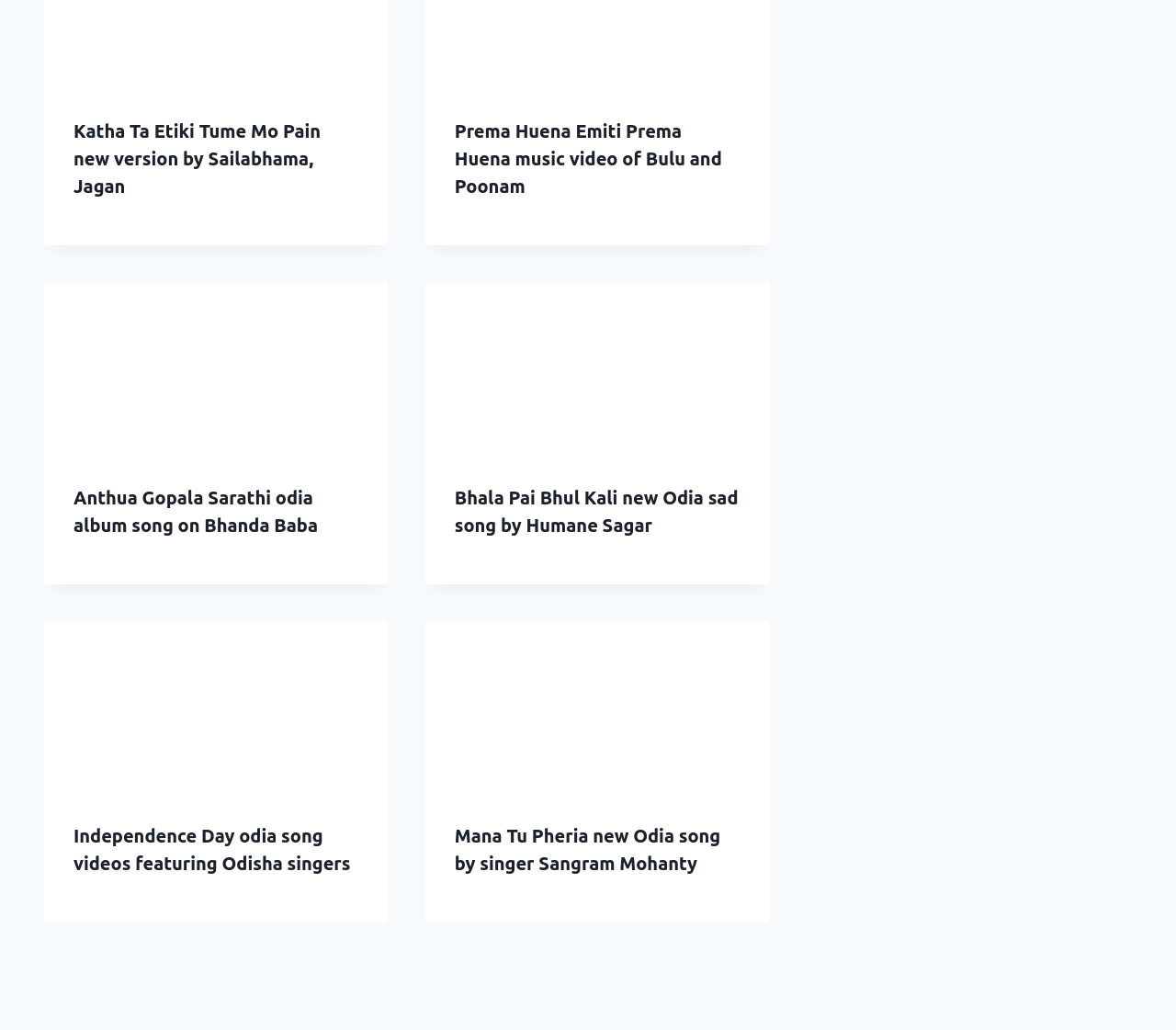Can you find the bounding box coordinates for the element that needs to be clicked to execute this instruction: "View the image of Anthua Gopala Sarathi odia album song on Bhanda Baba"? The coordinates should be given as four float numbers between 0 and 1, i.e., [left, top, right, bottom].

[0.038, 0.274, 0.33, 0.441]